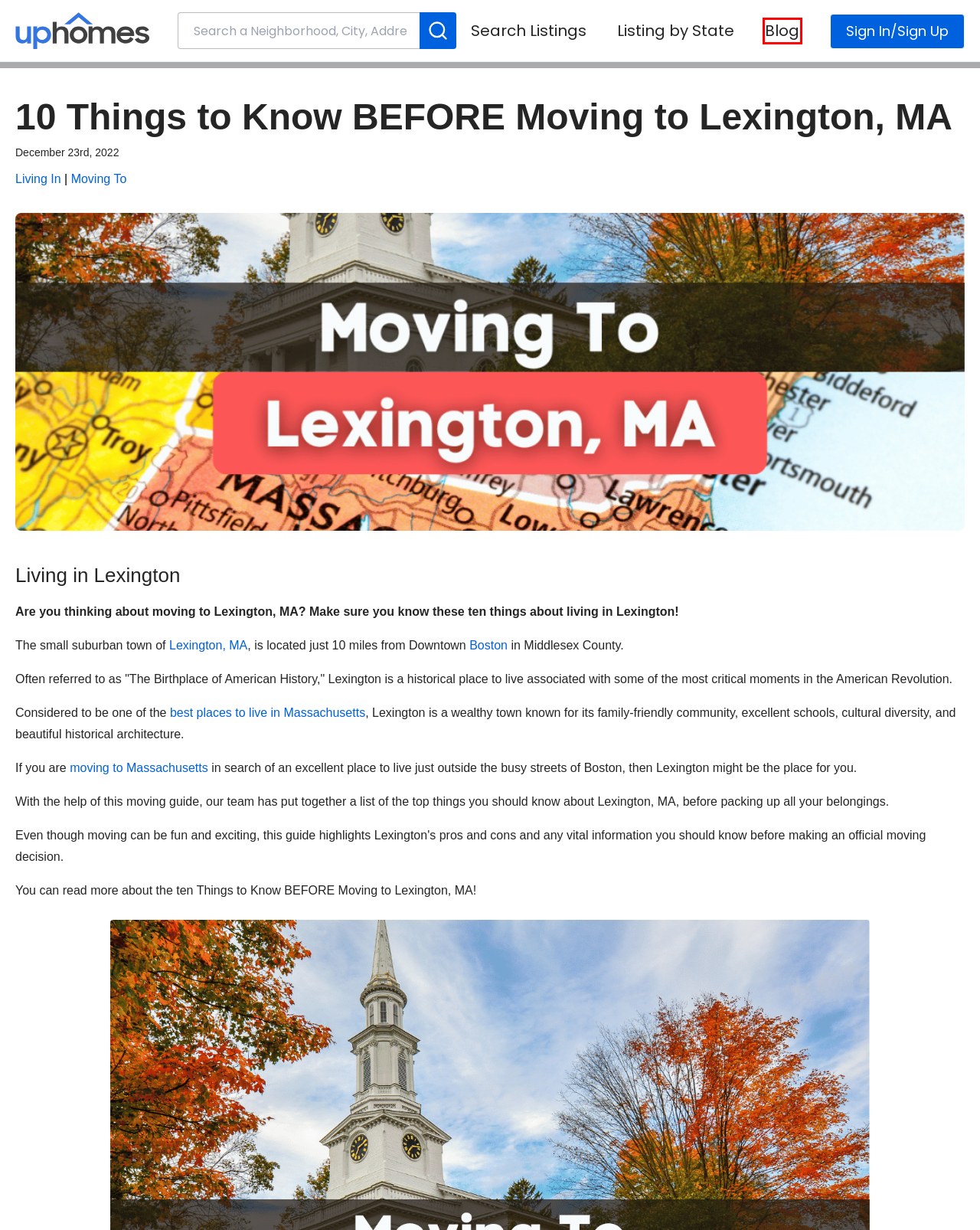You are given a screenshot depicting a webpage with a red bounding box around a UI element. Select the description that best corresponds to the new webpage after clicking the selected element. Here are the choices:
A. 339 Ovada Ave, Lexington, NC 27295 - MLS #1145132
B. Real Estate Blog - Moving To
C. LexFarm Events - Lexington Community Farm
D. Real Estate States - Sitemap
E. North Carolina Real Estate Blog
F. Minute Man National Historical Park (U.S. National Park Service)
G. Munroe Tavern — Lexington Historical Society
H. Real Estate Blog - Living In

E